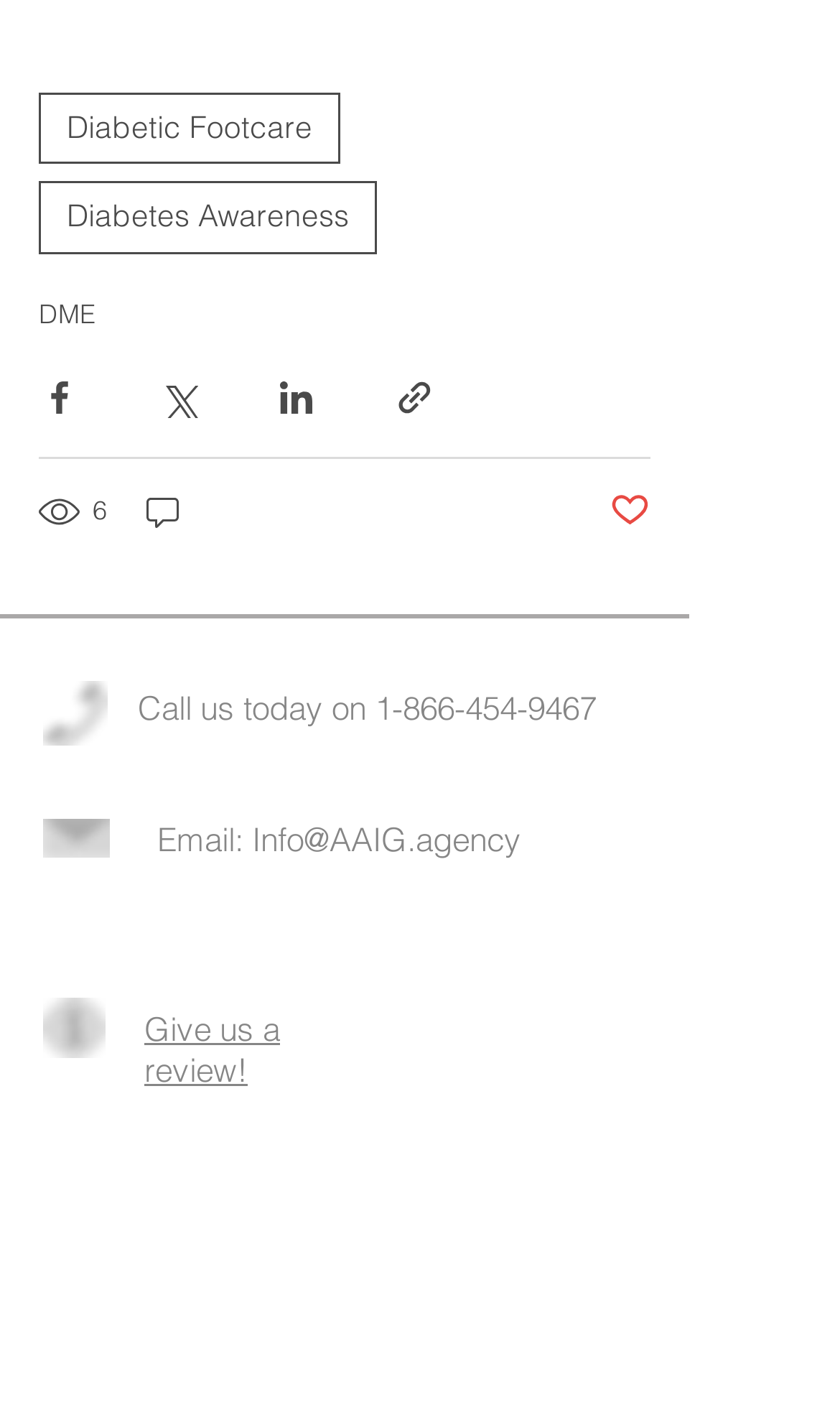What is the phone number to call?
Please give a detailed answer to the question using the information shown in the image.

I found the phone number by looking at the static text 'Call us today on' and the adjacent link '1-866-454-9467', which suggests that this is the phone number to call.